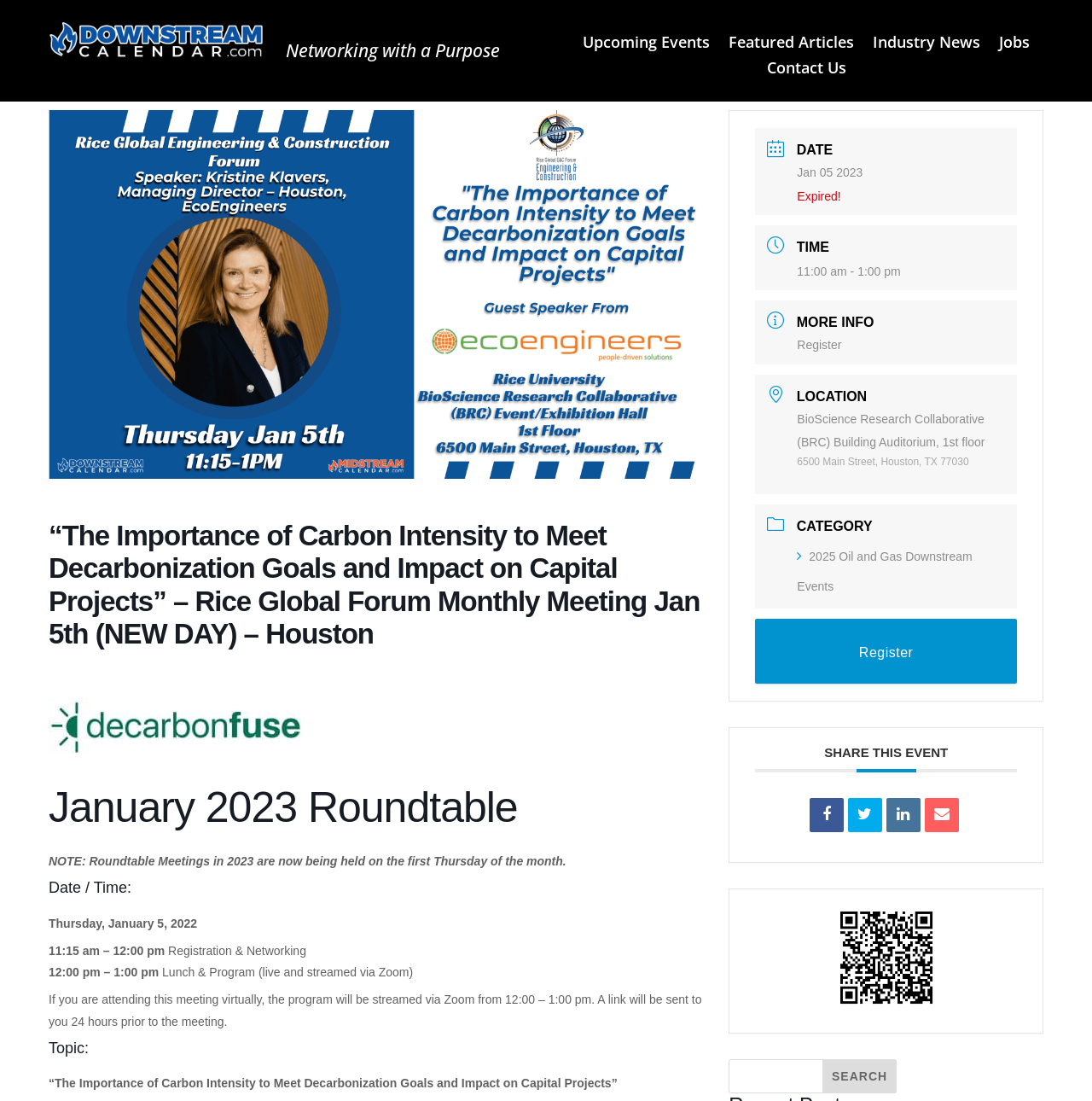Locate the bounding box coordinates of the clickable region to complete the following instruction: "Search for events."

[0.667, 0.962, 0.821, 0.993]